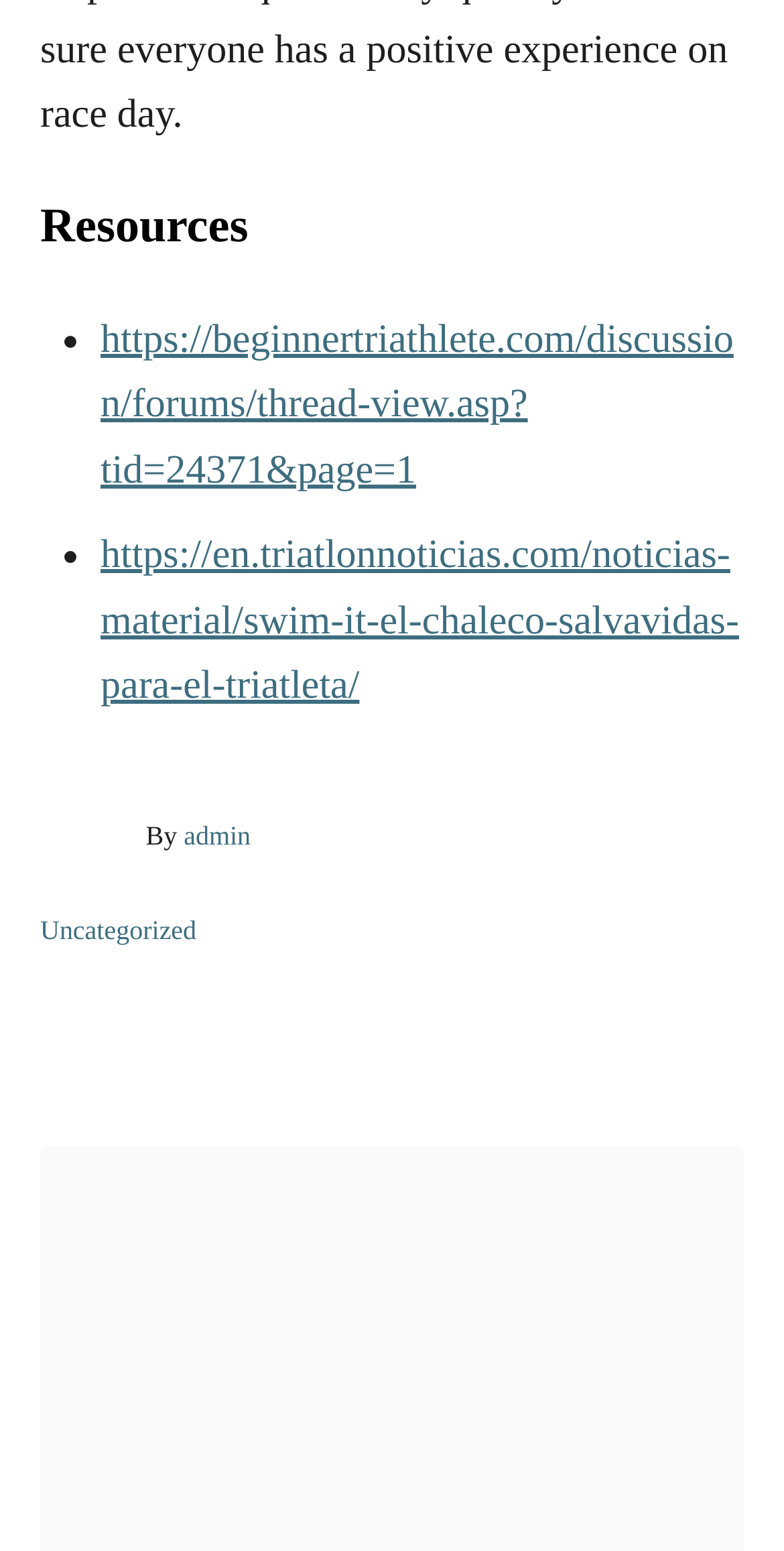How many links are listed under 'Resources'?
Provide a short answer using one word or a brief phrase based on the image.

2